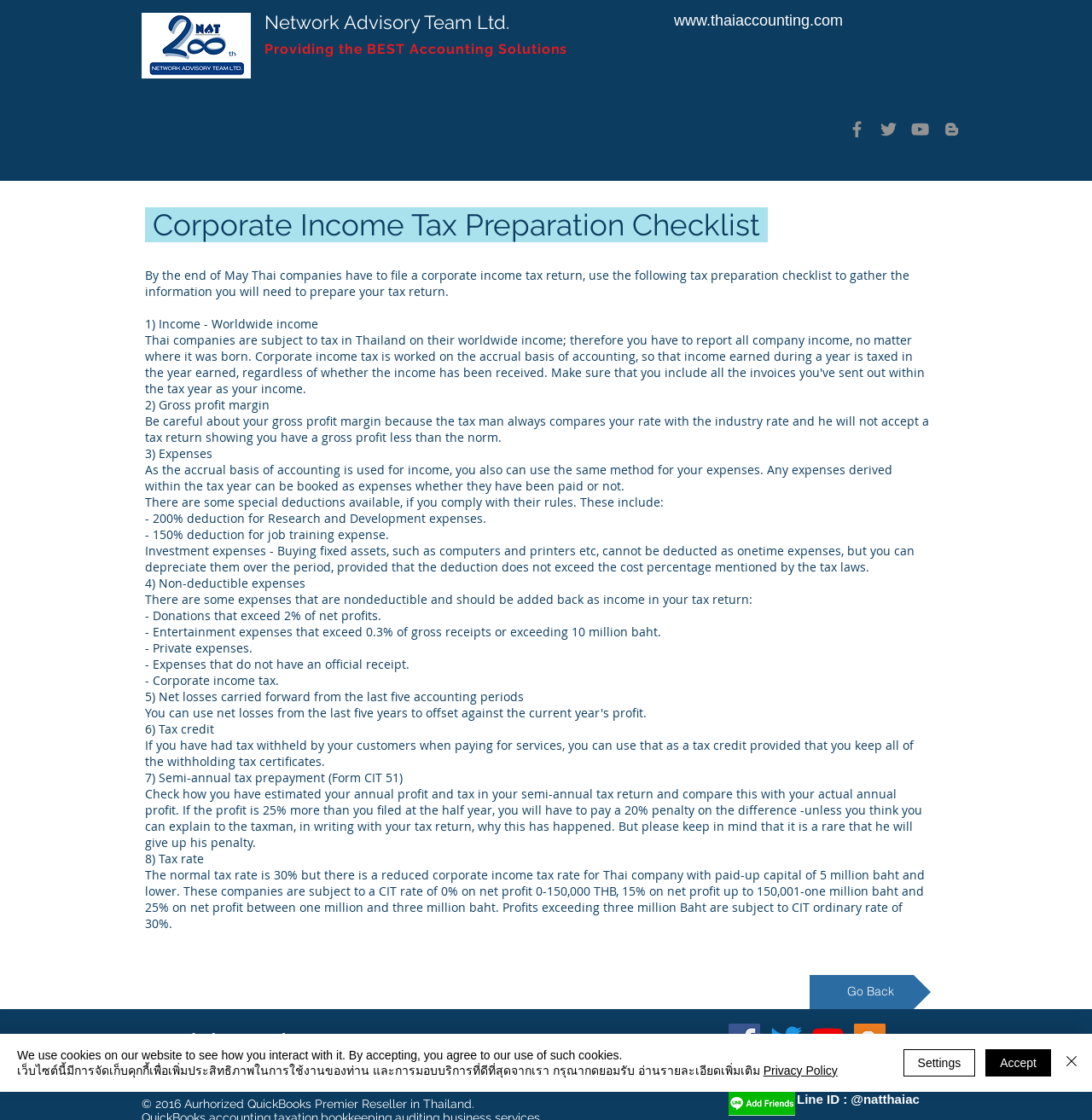What is the normal tax rate for Thai companies?
Answer the question using a single word or phrase, according to the image.

30%